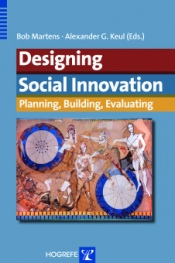Please provide a comprehensive response to the question based on the details in the image: Who are the editors of the book?

The caption explicitly states that the book 'Designing Social Innovation' is edited by Bob Martens and Alexander G. Keul, which indicates their roles as editors.